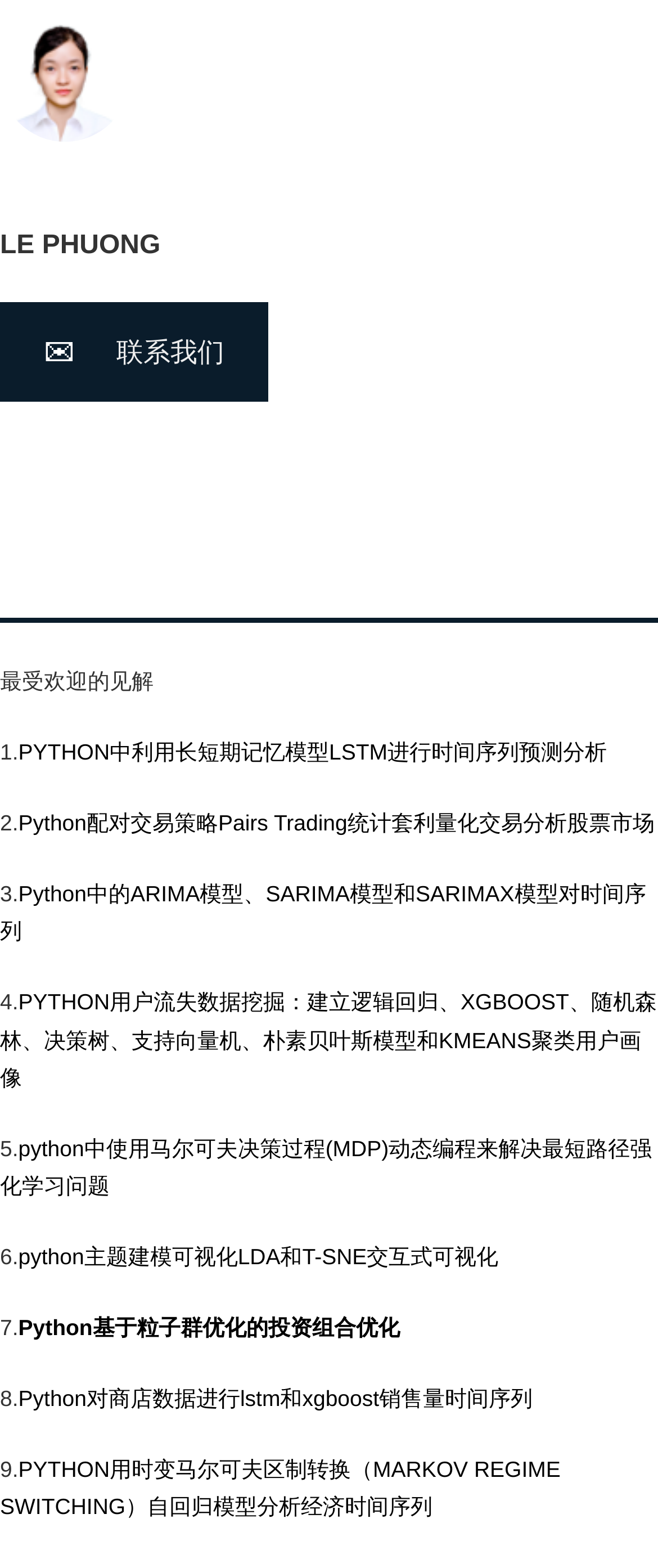Locate the bounding box coordinates of the area that needs to be clicked to fulfill the following instruction: "Explore James Hardie options in St Paul MN". The coordinates should be in the format of four float numbers between 0 and 1, namely [left, top, right, bottom].

None